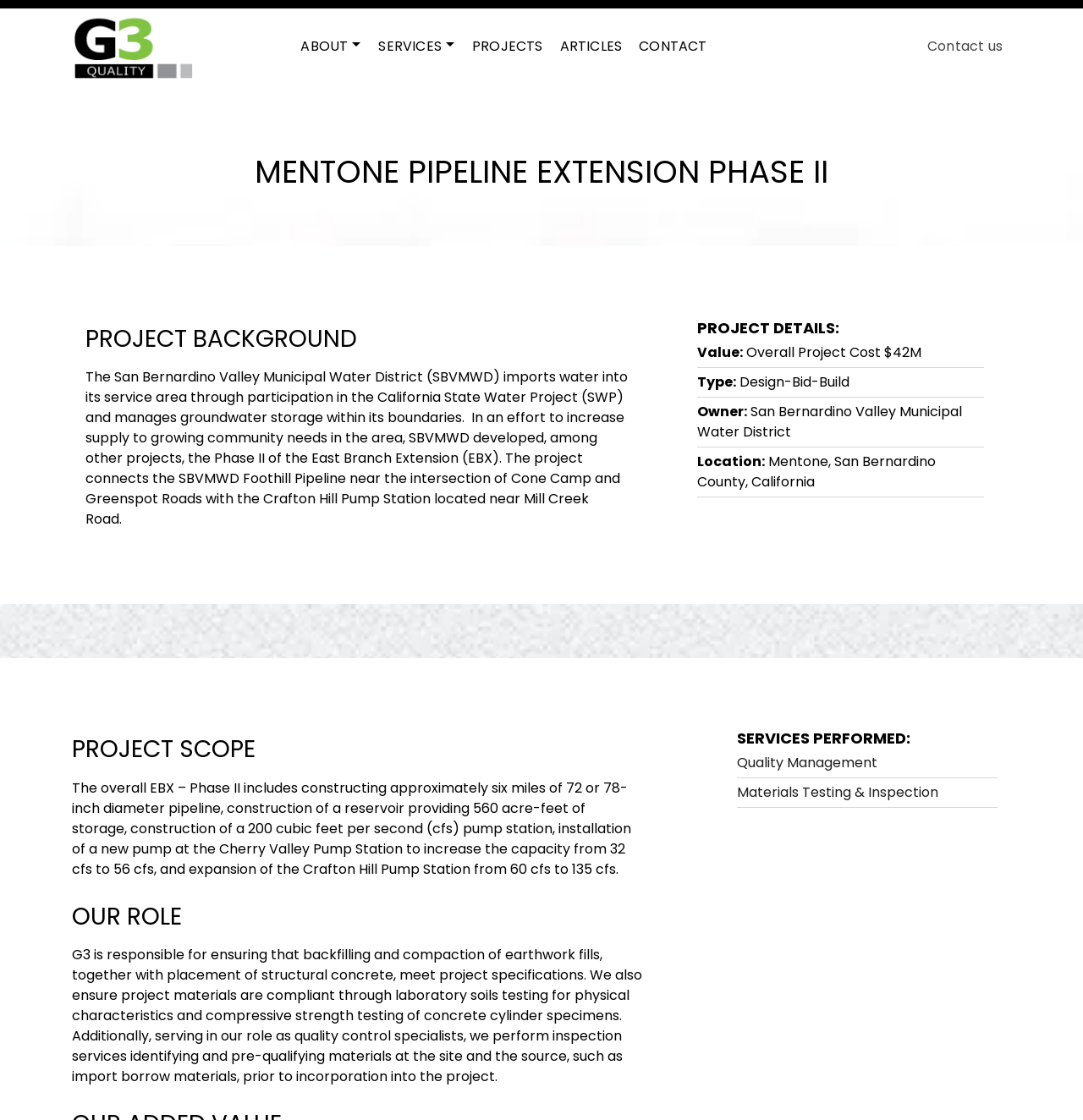Please determine the bounding box coordinates of the section I need to click to accomplish this instruction: "Click on Quality Management".

[0.68, 0.672, 0.81, 0.69]